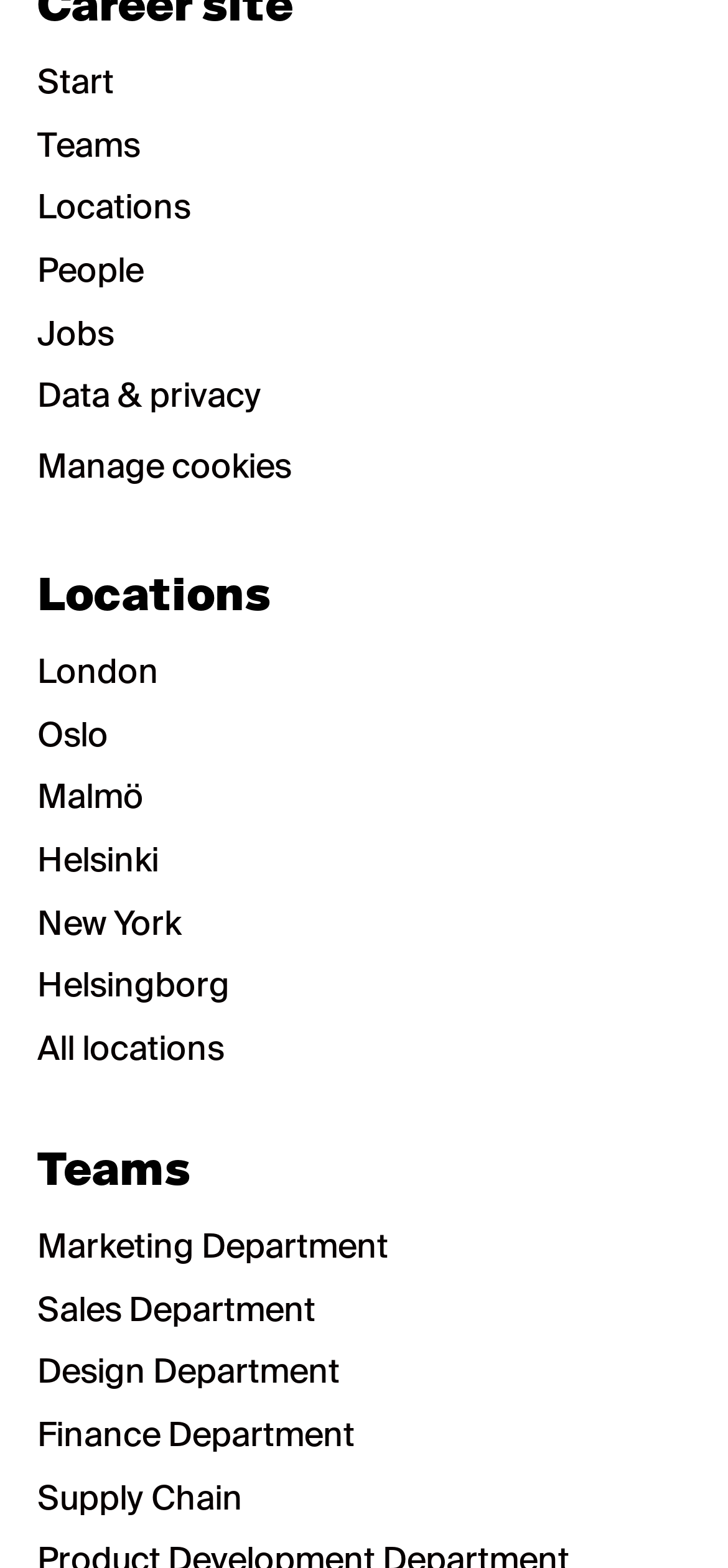What is the first location listed?
Relying on the image, give a concise answer in one word or a brief phrase.

London